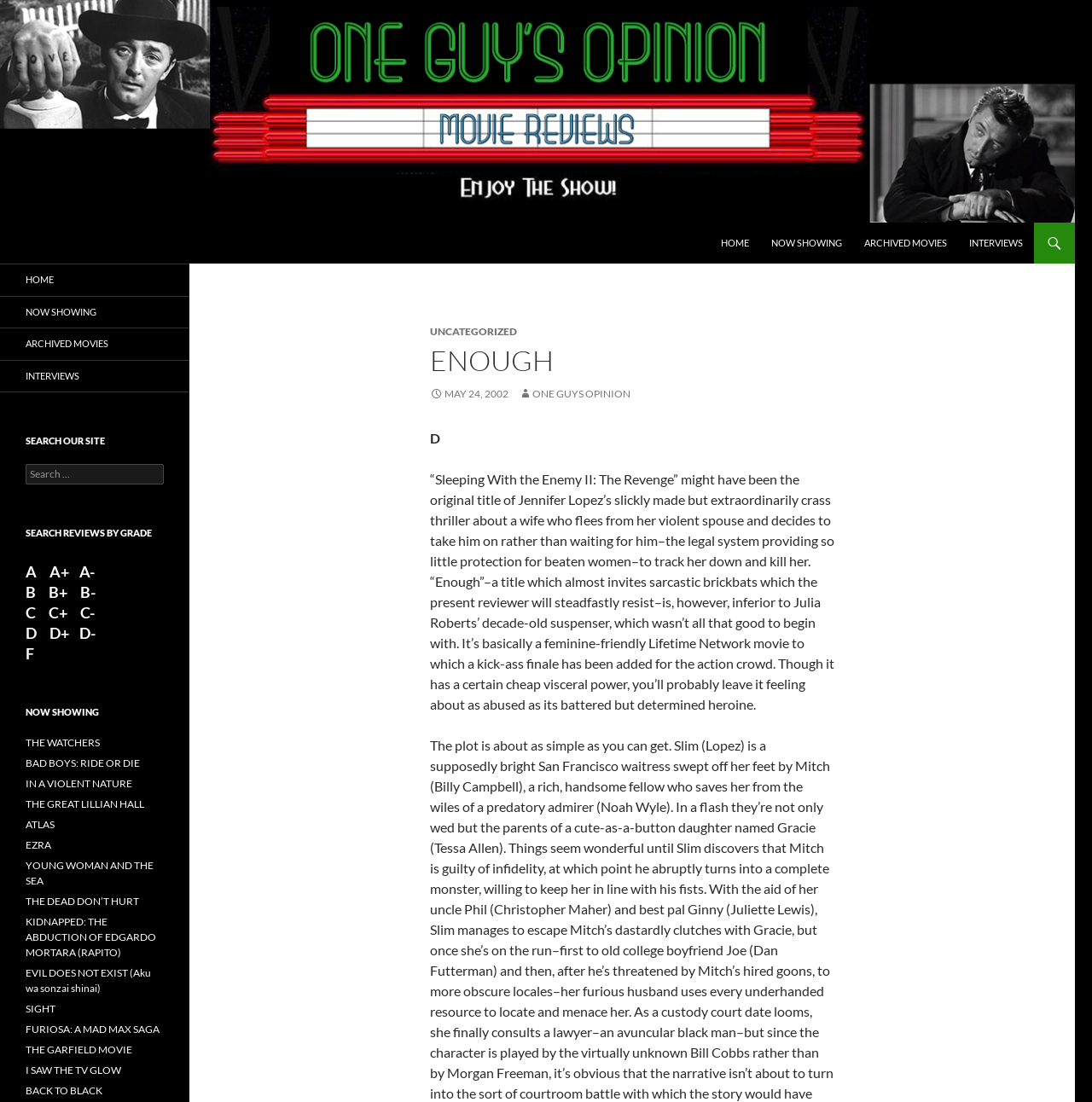What is the name of the first movie listed in the 'NOW SHOWING' section?
Please give a well-detailed answer to the question.

The 'NOW SHOWING' section can be found in the heading element with the text 'NOW SHOWING'. The first movie listed in this section is 'THE WATCHERS' which is a child of the 'NOW SHOWING' section.